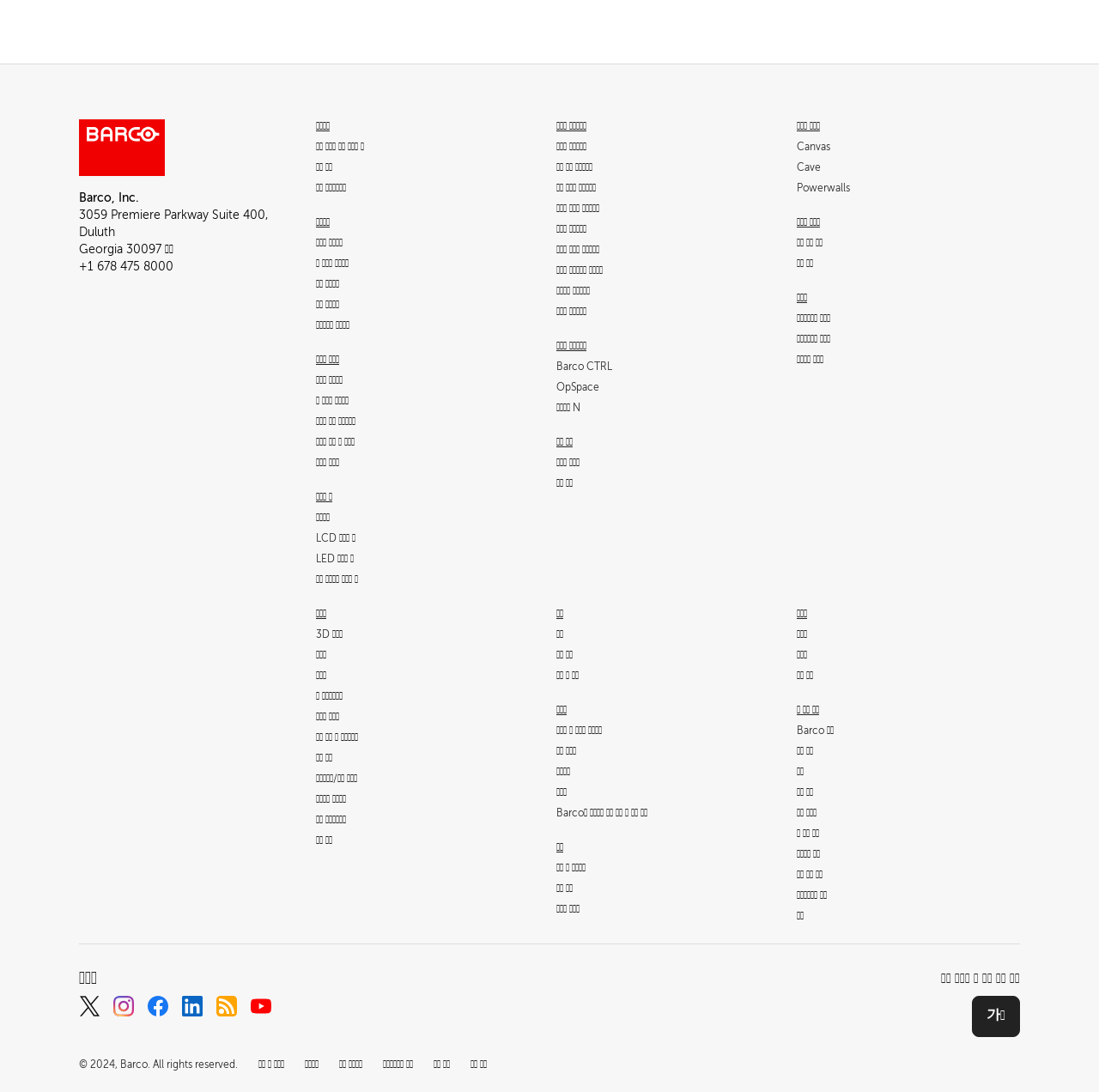Can you look at the image and give a comprehensive answer to the question:
What type of products does Barco offer?

By analyzing the links and categories on the webpage, I can see that Barco offers a range of products, including projectors, displays, and solutions for various industries such as healthcare, entertainment, and simulation.